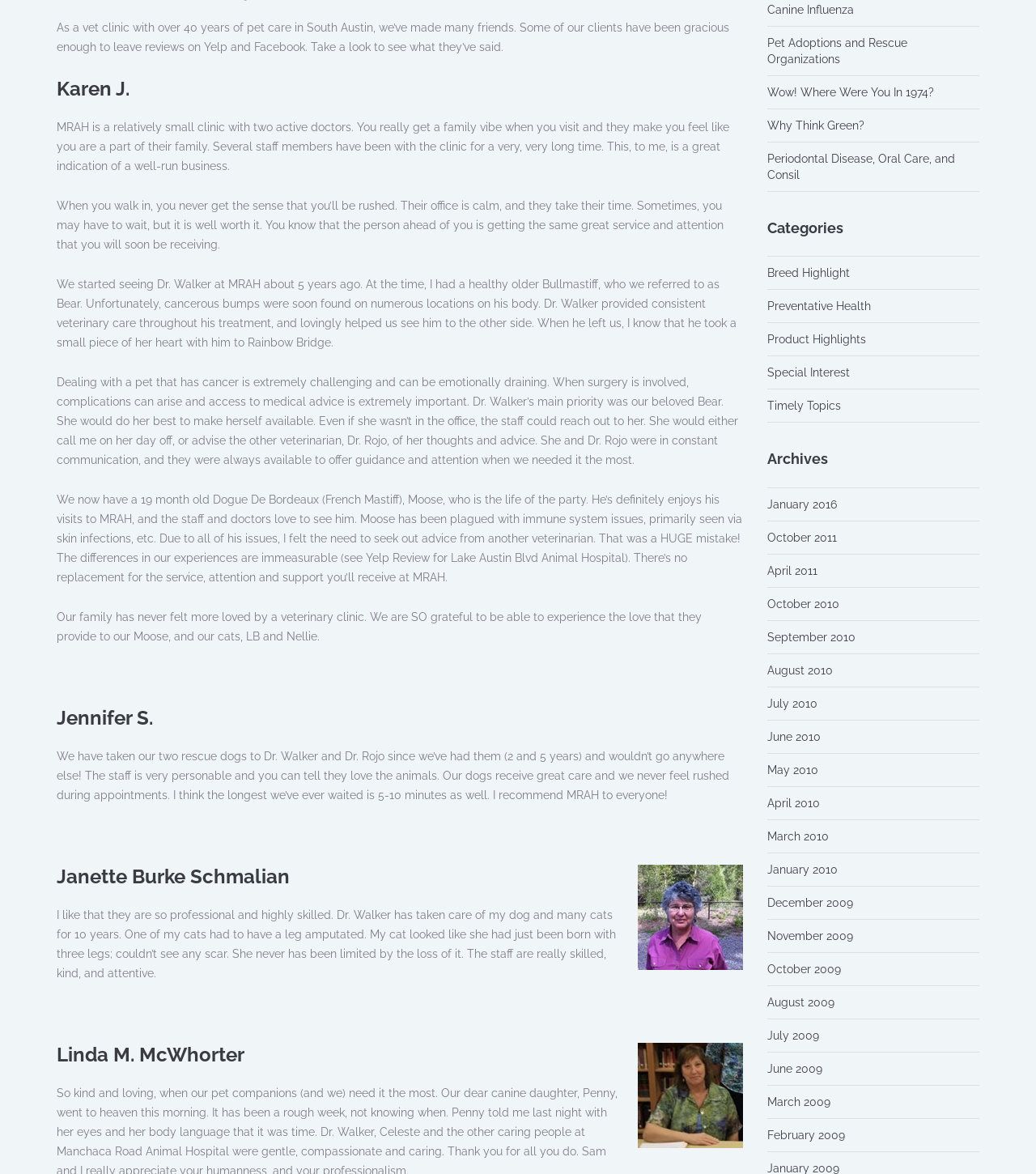Determine the bounding box coordinates of the UI element described by: "Pet Adoptions and Rescue Organizations".

[0.74, 0.031, 0.875, 0.056]